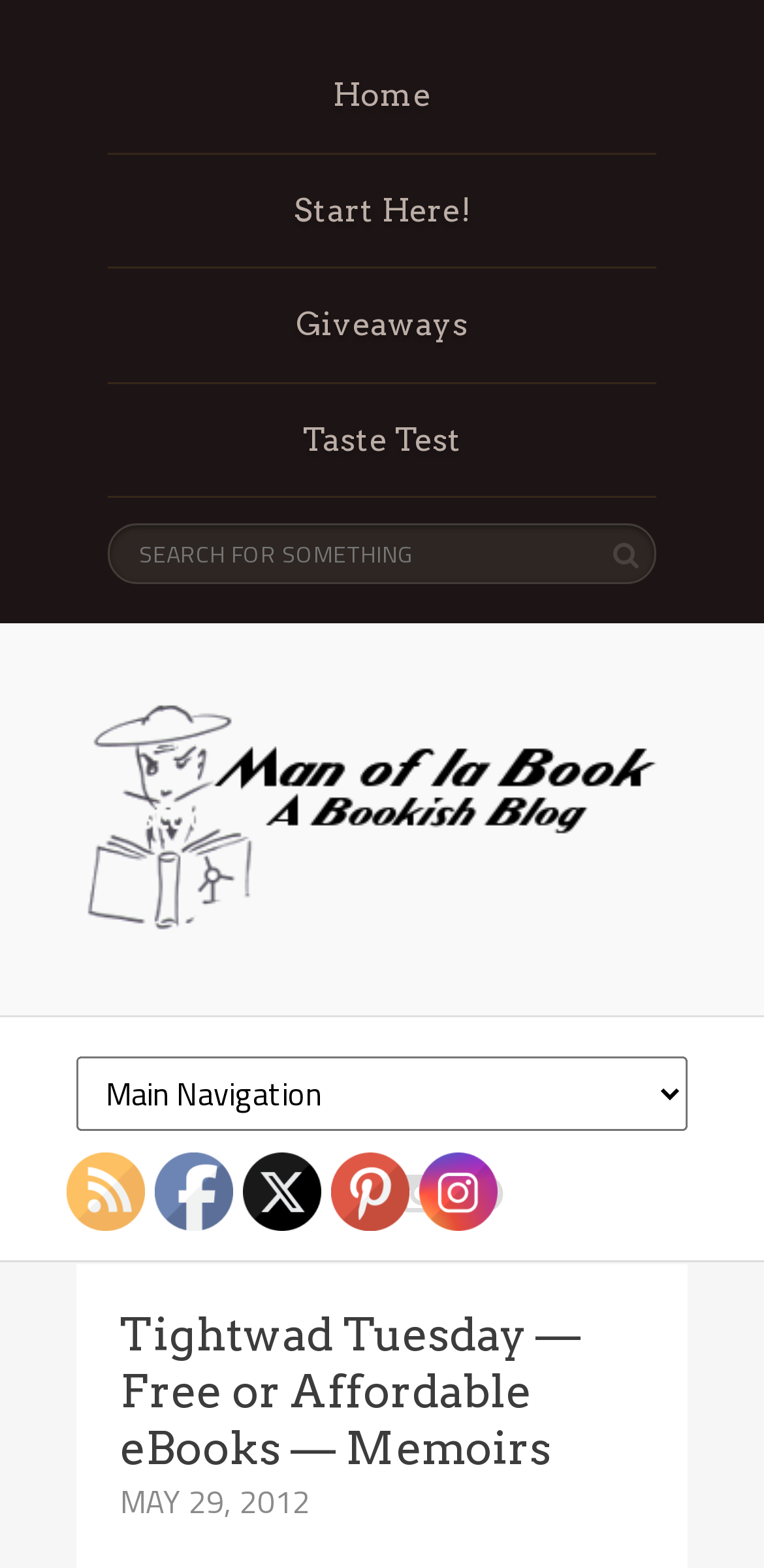Identify the bounding box coordinates of the region that should be clicked to execute the following instruction: "go to home page".

[0.141, 0.025, 0.859, 0.098]